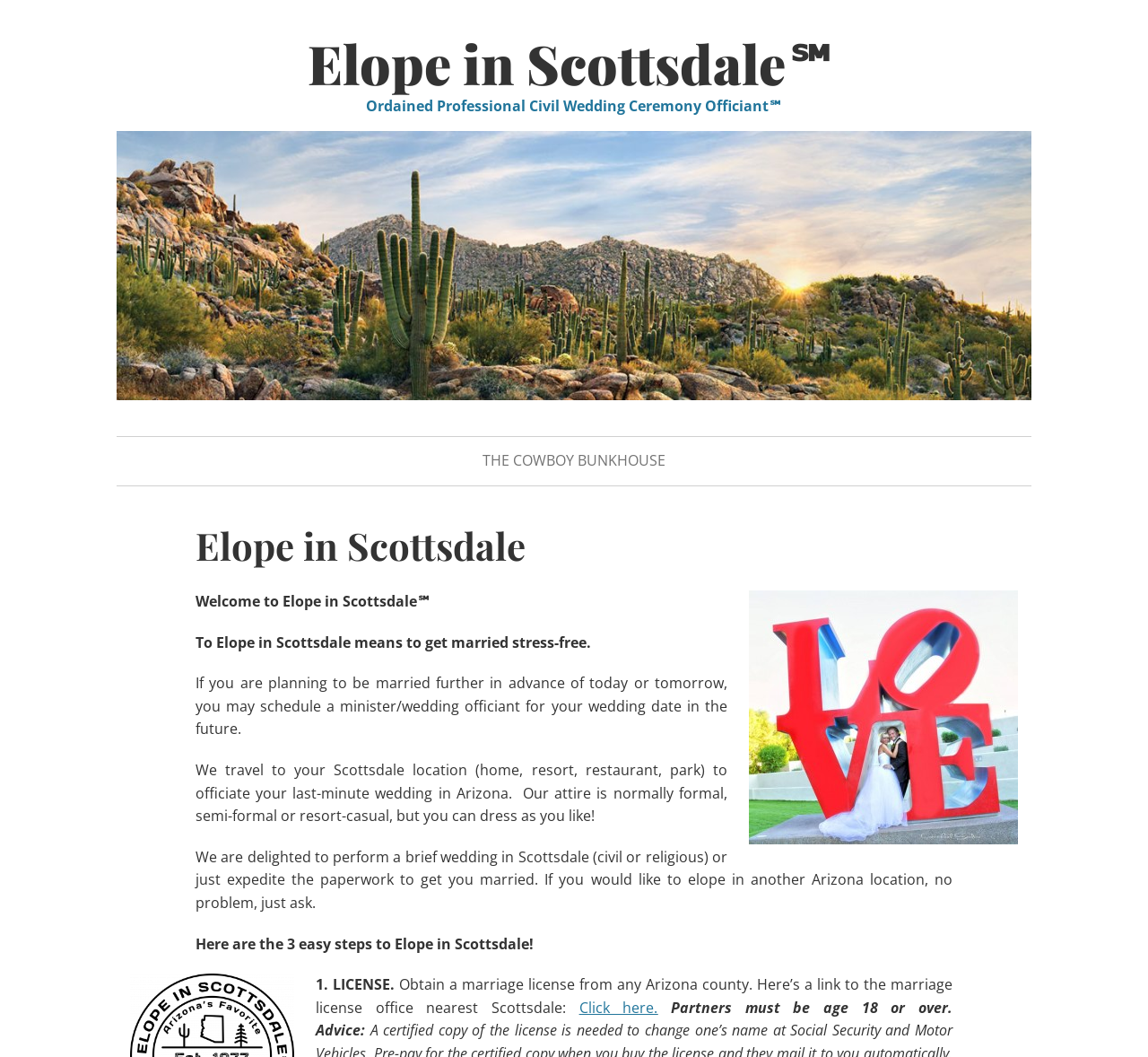What is the first step to elope in Scottsdale?
Using the details shown in the screenshot, provide a comprehensive answer to the question.

This answer can be obtained by reading the text '1. LICENSE. Obtain a marriage license from any Arizona county.' which indicates that the first step to elope in Scottsdale is to obtain a marriage license.